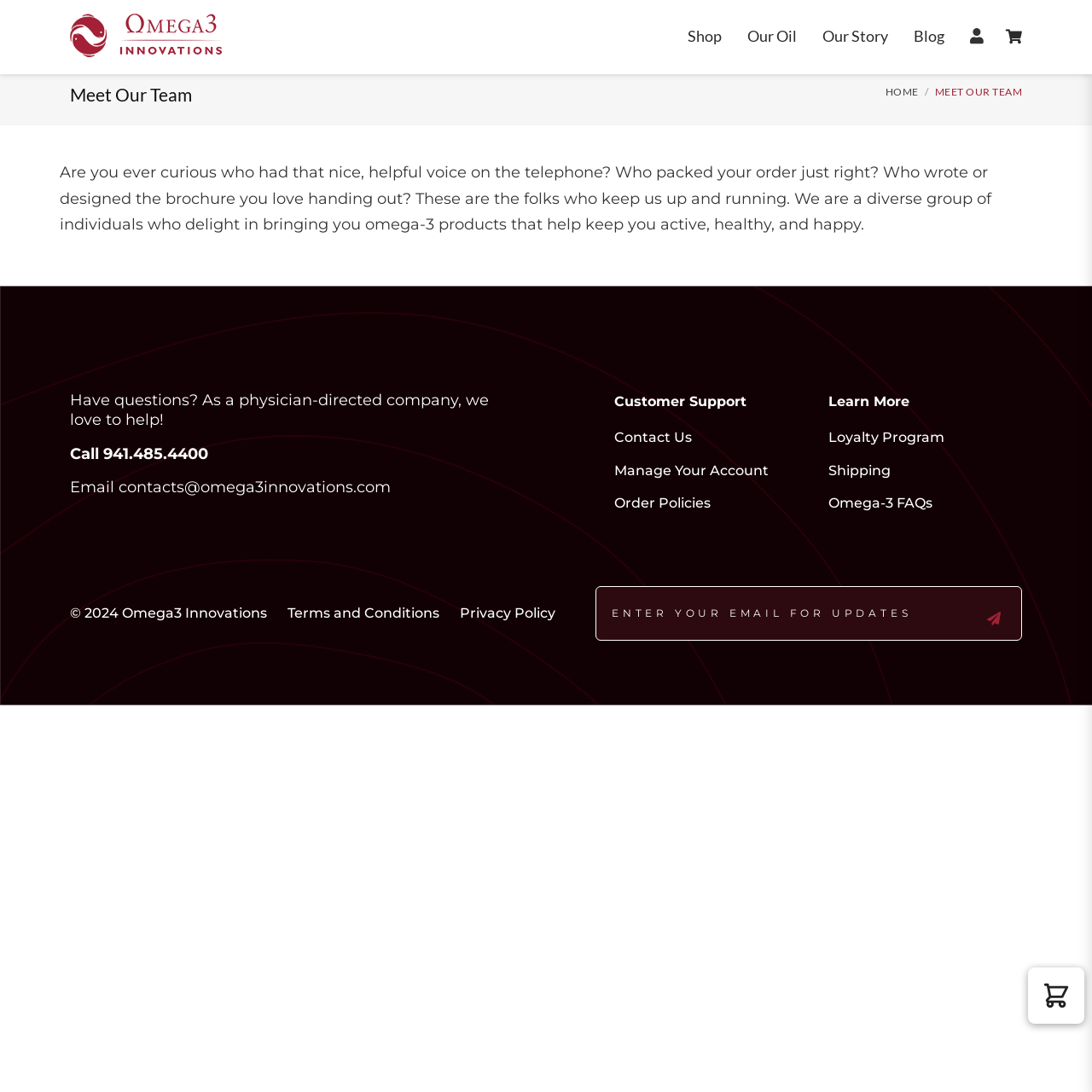Determine the bounding box coordinates for the element that should be clicked to follow this instruction: "Click the 'My Account' link". The coordinates should be given as four float numbers between 0 and 1, in the format [left, top, right, bottom].

[0.888, 0.03, 0.904, 0.046]